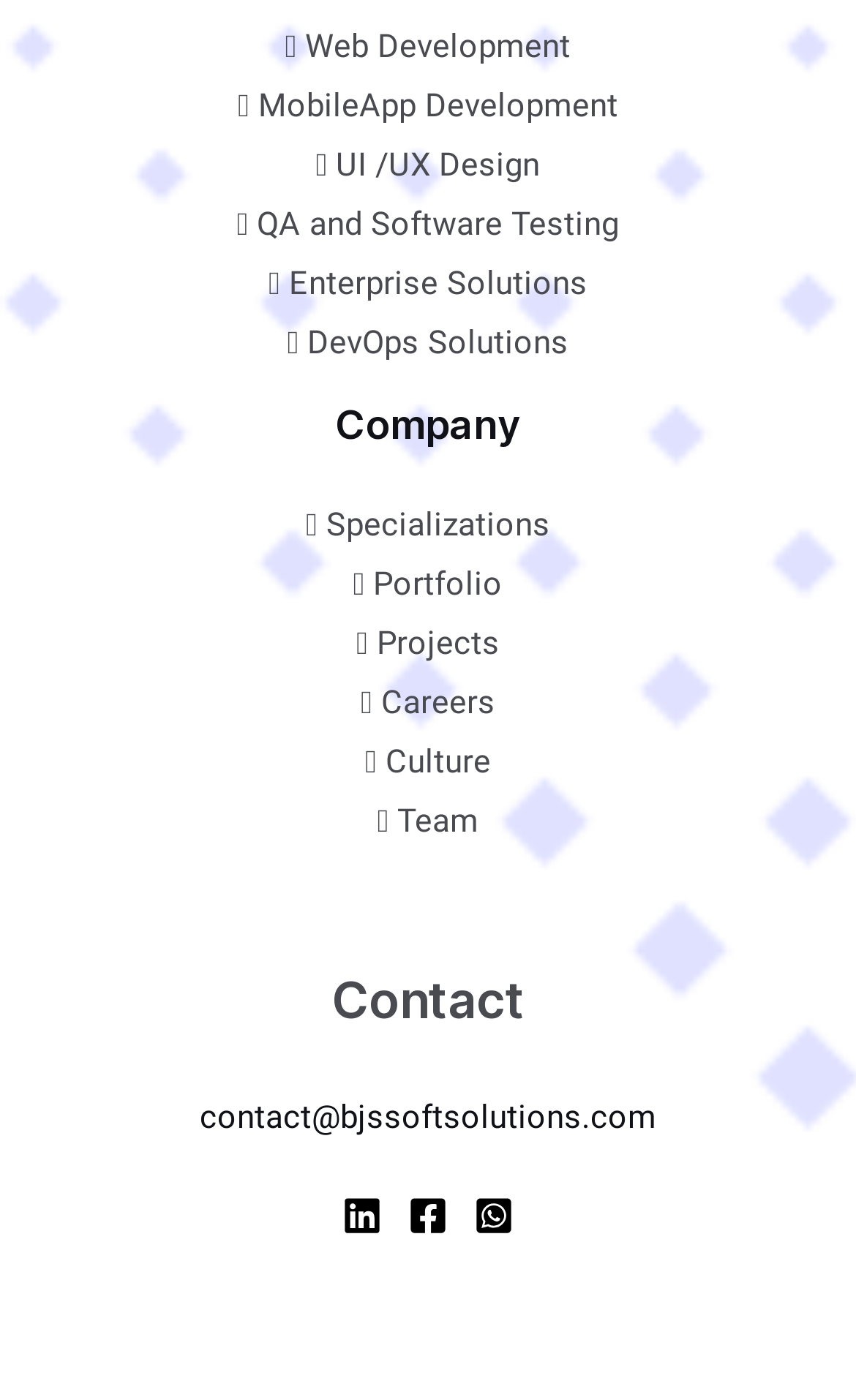Find the bounding box of the UI element described as: "MobileApp Development". The bounding box coordinates should be given as four float values between 0 and 1, i.e., [left, top, right, bottom].

[0.278, 0.061, 0.722, 0.089]